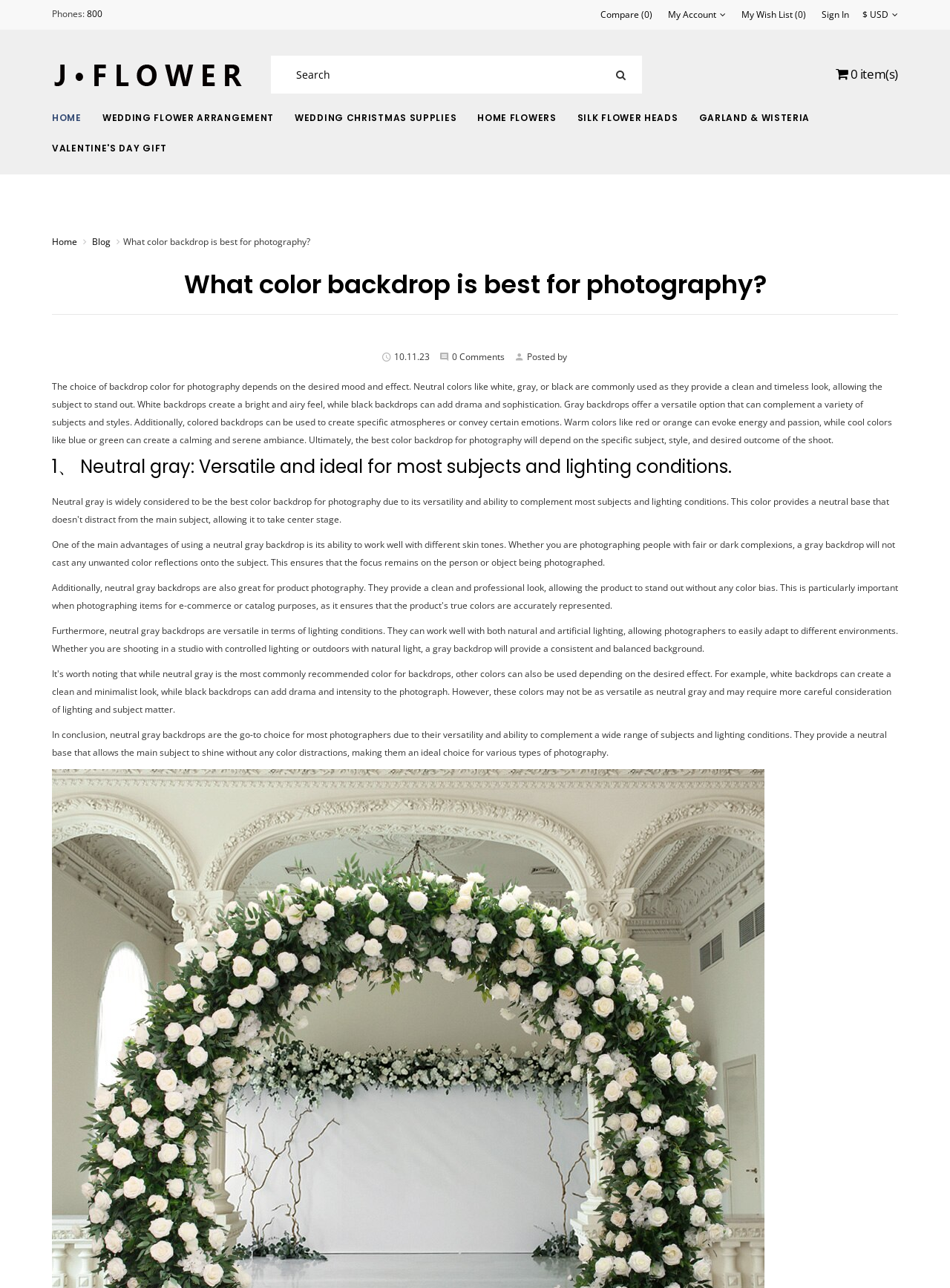Provide a one-word or brief phrase answer to the question:
Who is the author of the current article?

Not specified